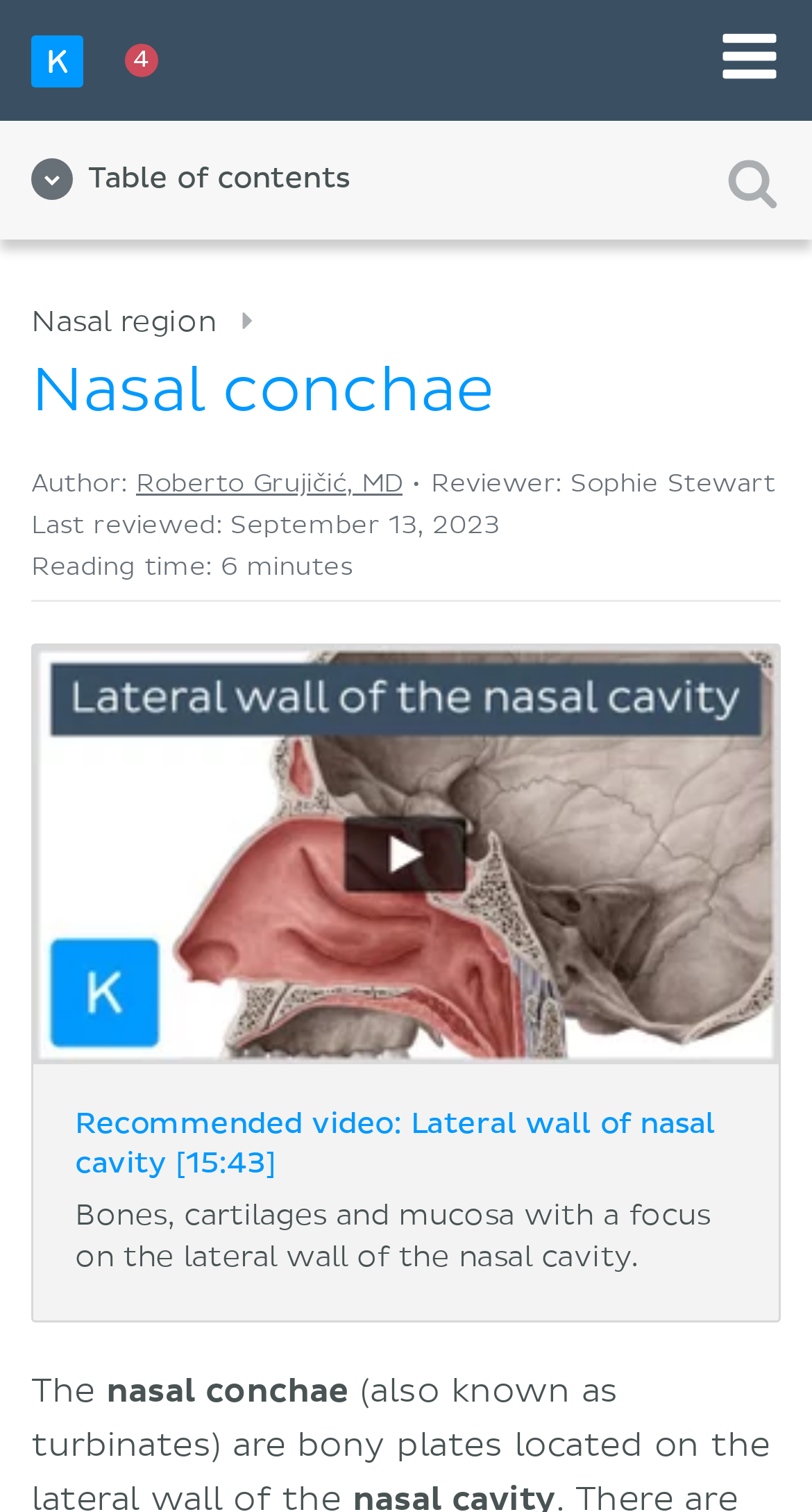Pinpoint the bounding box coordinates for the area that should be clicked to perform the following instruction: "Read about the author".

[0.168, 0.31, 0.496, 0.331]